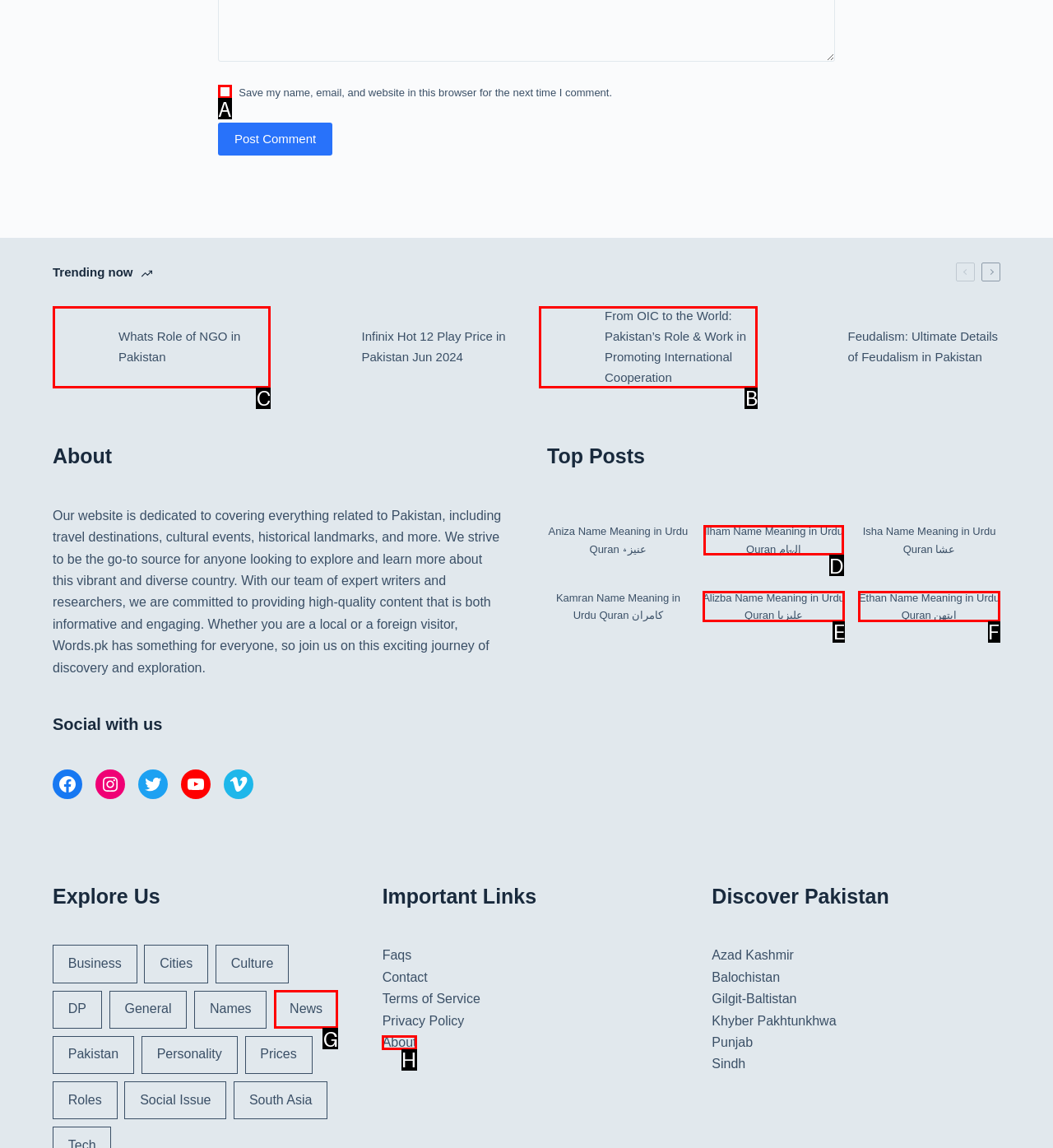Identify the correct UI element to click for this instruction: Read about Whats Role of NGO in Pakistan
Respond with the appropriate option's letter from the provided choices directly.

C